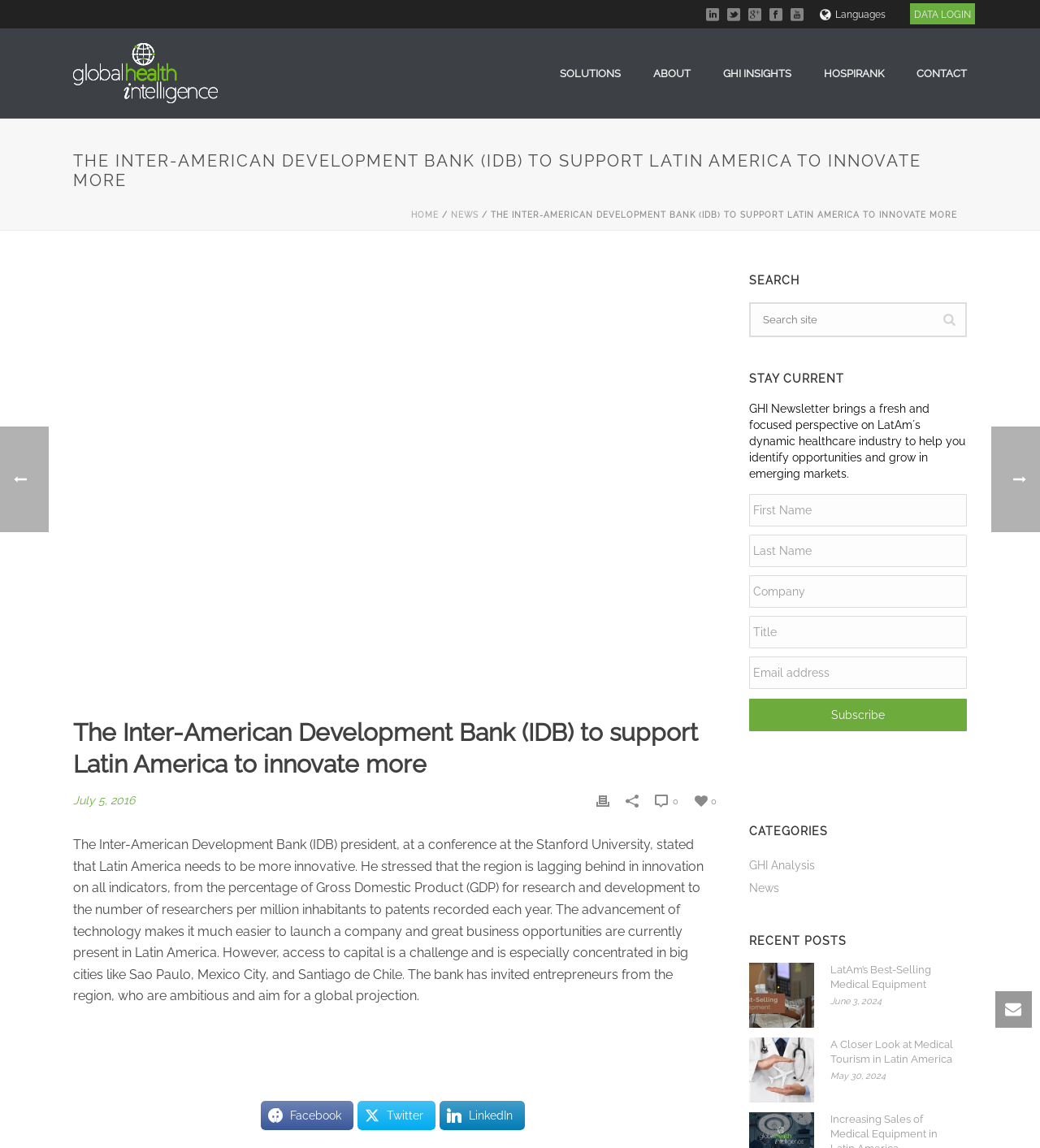Point out the bounding box coordinates of the section to click in order to follow this instruction: "Click on the NEWS link".

[0.434, 0.183, 0.46, 0.191]